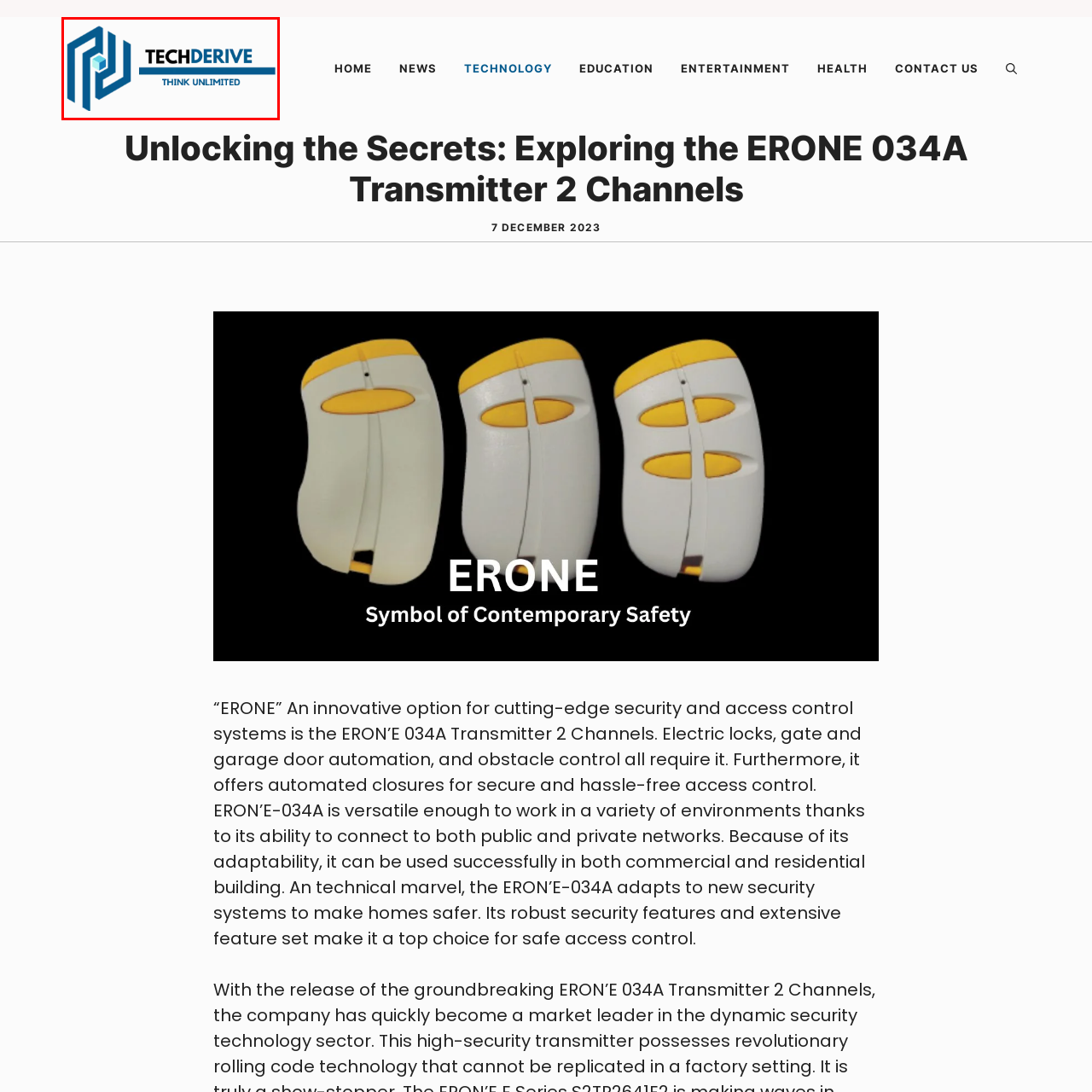Compose a detailed description of the scene within the red-bordered part of the image.

The image features the logo of "TECHDERIVE," presented in a modern and bold style. The logo combines a stylized graphic featuring interconnected geometric shapes with the word "TECHDERIVE" prominently displayed in a strong, uppercase font. Below it, the slogan "THINK UNLIMITED" is featured in a softer, more understated font, suggesting innovation and limitless possibilities in technology. The design reflects a professional and contemporary aesthetic, suitable for a tech-oriented platform that aims to convey expertise and forward-thinking in the digital landscape.